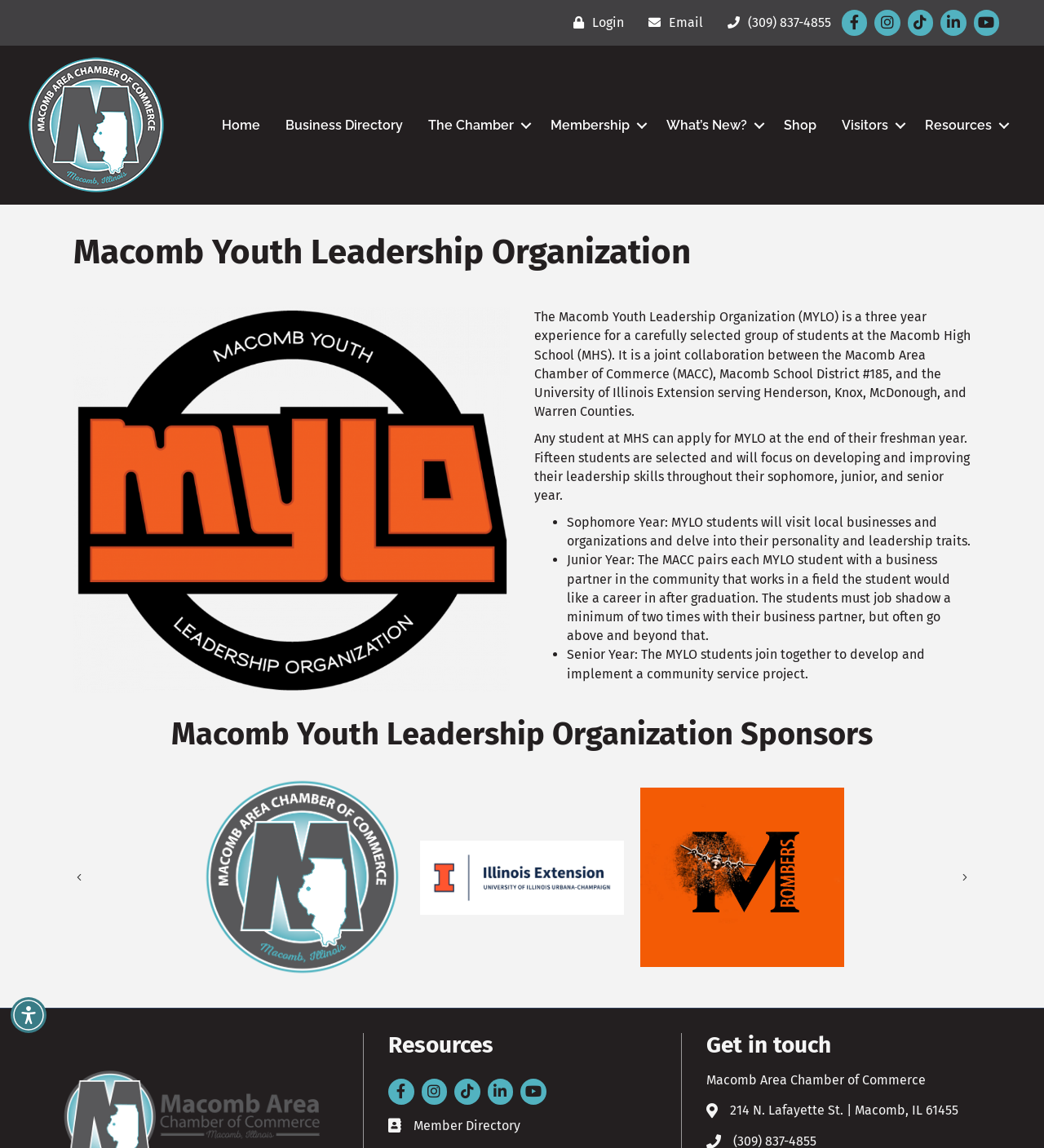Please locate the bounding box coordinates for the element that should be clicked to achieve the following instruction: "Go to the Next page". Ensure the coordinates are given as four float numbers between 0 and 1, i.e., [left, top, right, bottom].

[0.914, 0.755, 0.934, 0.774]